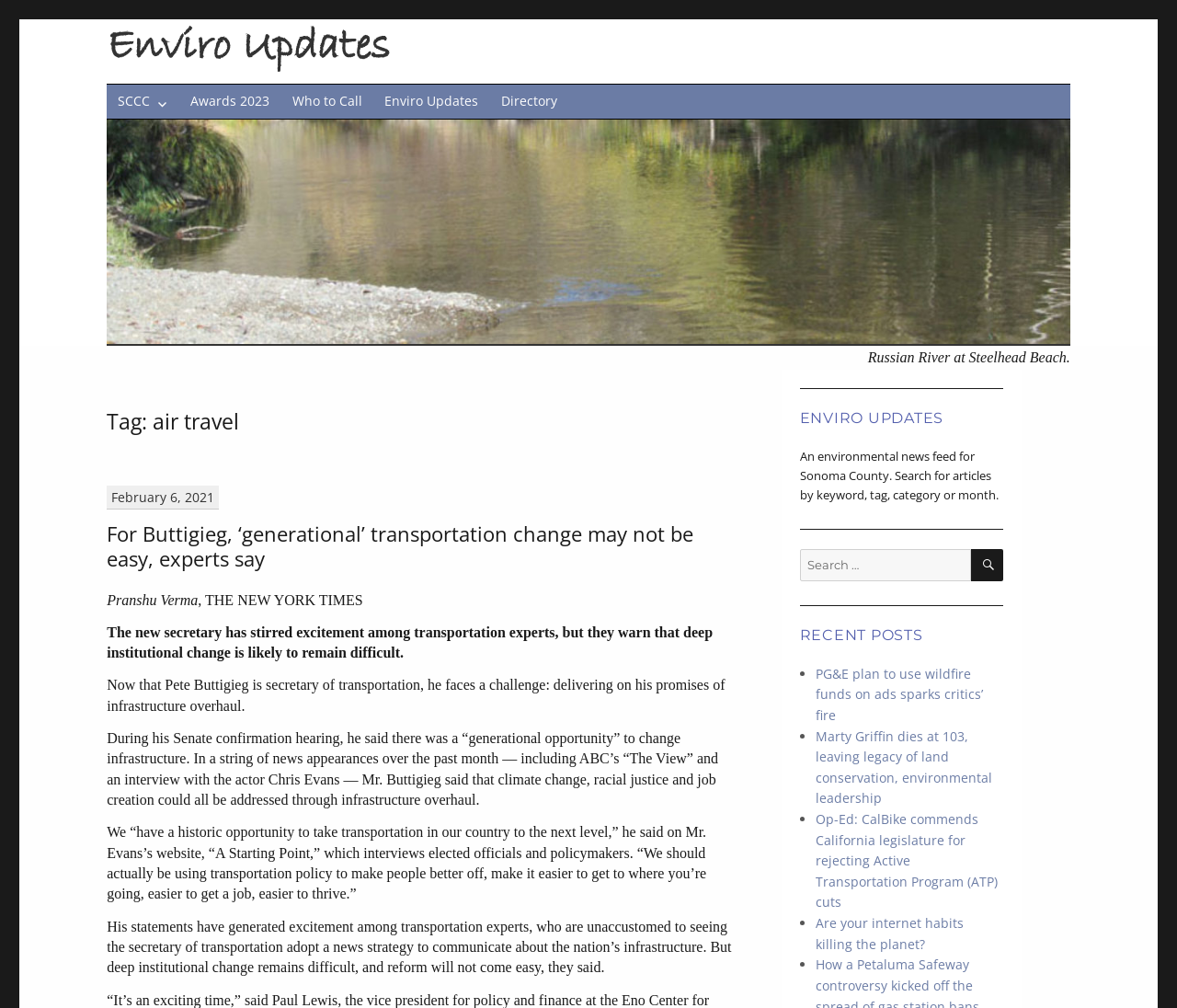Determine the bounding box coordinates of the section to be clicked to follow the instruction: "View the 'Recent Posts' section". The coordinates should be given as four float numbers between 0 and 1, formatted as [left, top, right, bottom].

[0.679, 0.62, 0.853, 0.639]